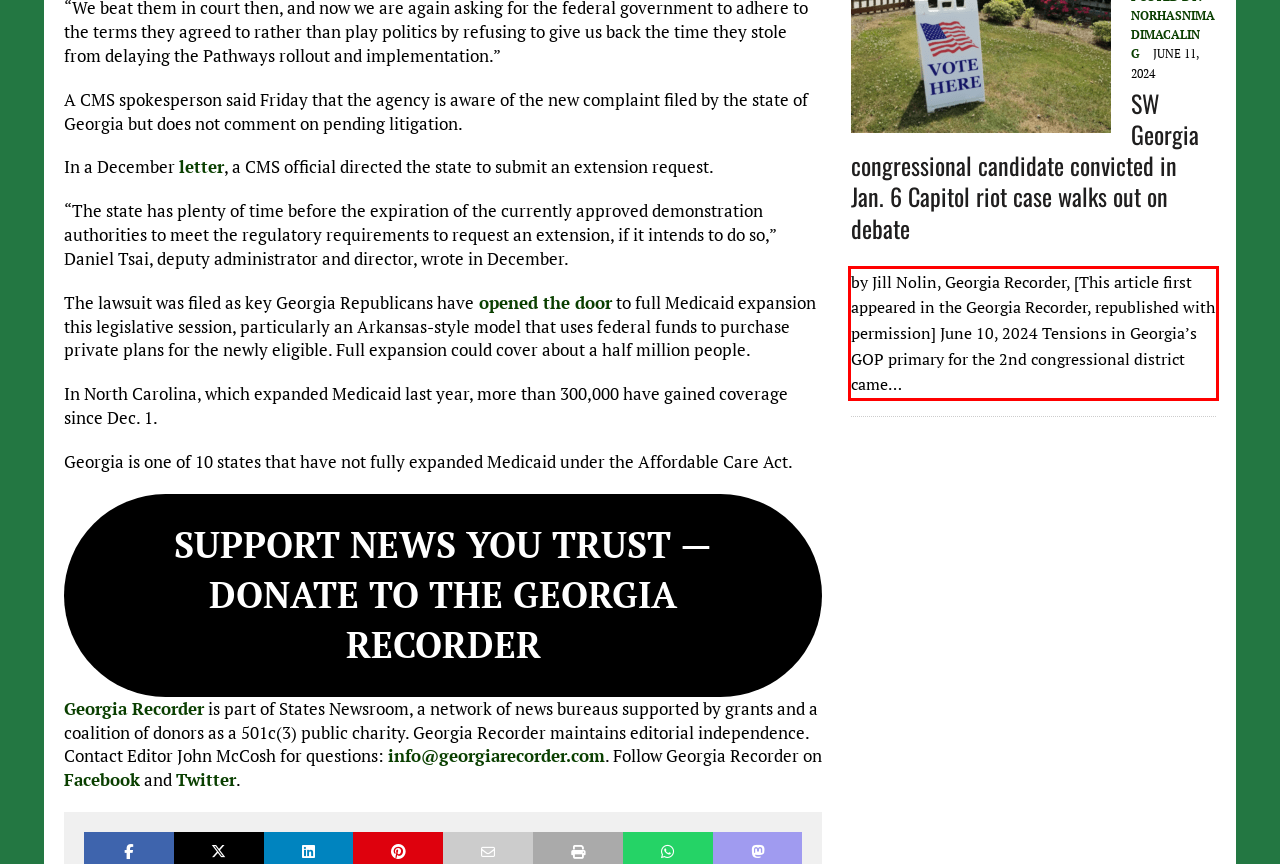Identify the text inside the red bounding box on the provided webpage screenshot by performing OCR.

by Jill Nolin, Georgia Recorder, [This article first appeared in the Georgia Recorder, republished with permission] June 10, 2024 Tensions in Georgia’s GOP primary for the 2nd congressional district came…